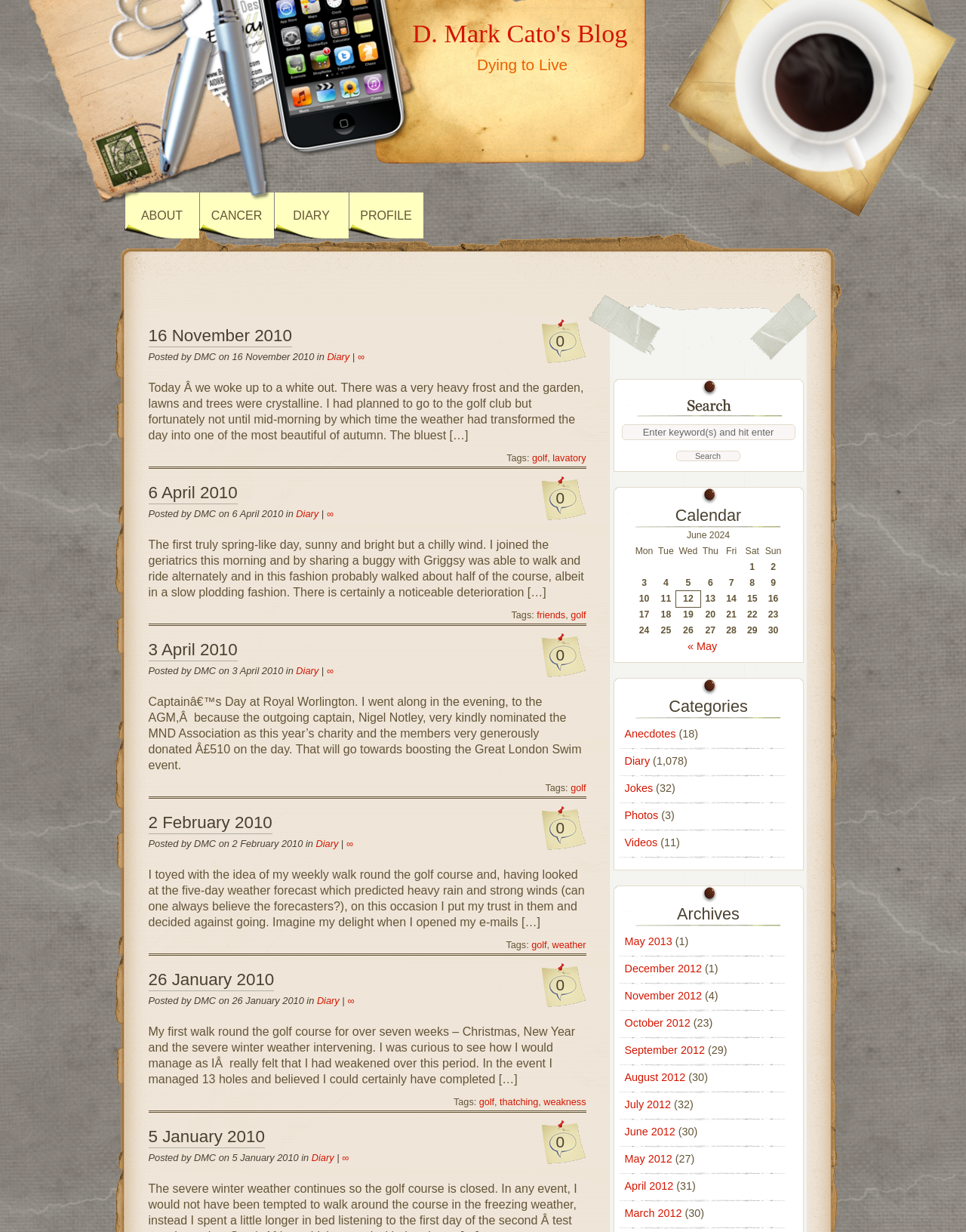What is the date of the first diary entry?
Please give a detailed and elaborate explanation in response to the question.

The date of the first diary entry can be found in the heading element with the text '16 November 2010', which is located below the blog title.